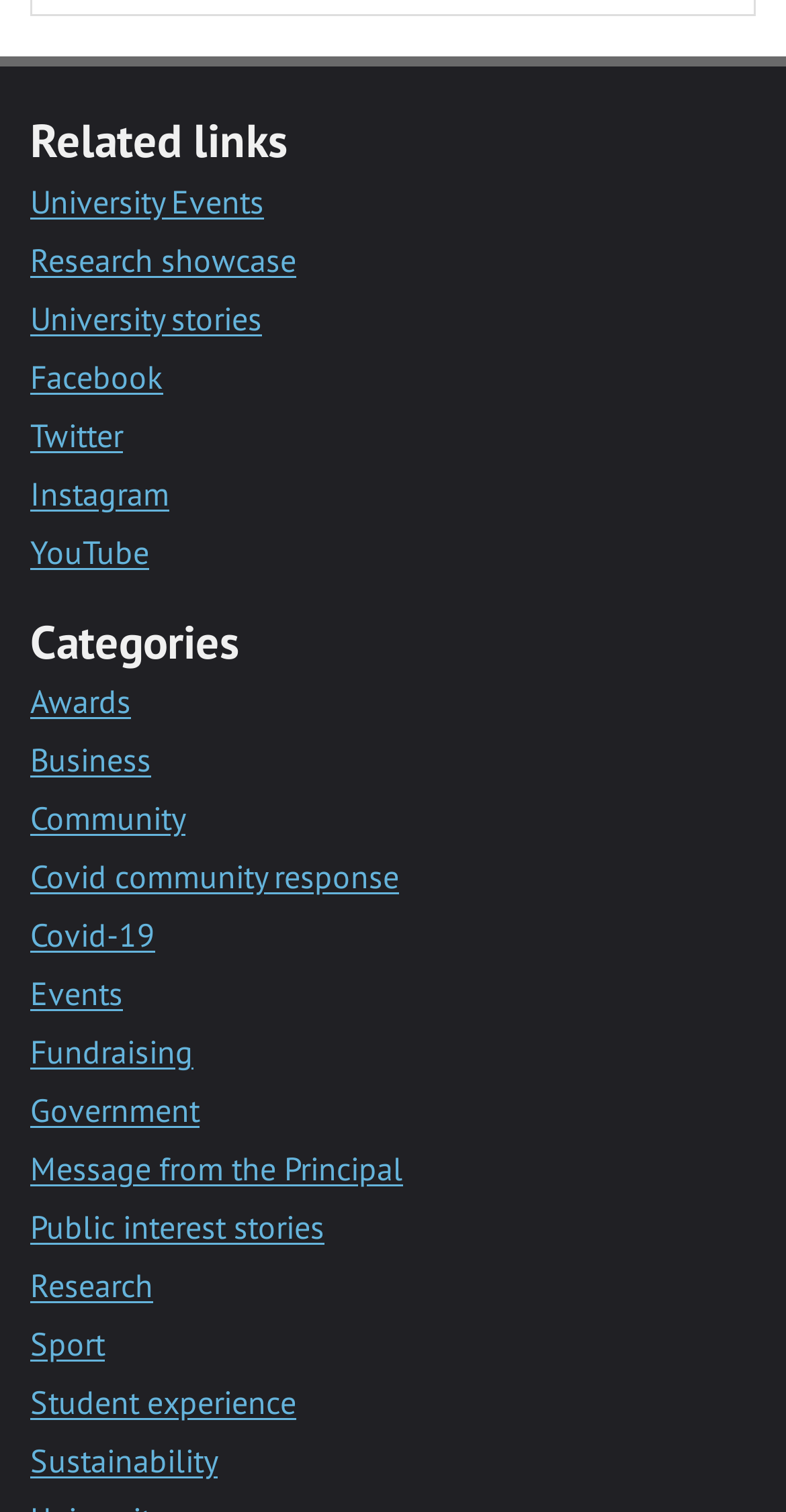Respond to the following question using a concise word or phrase: 
What is the last category link?

Sustainability